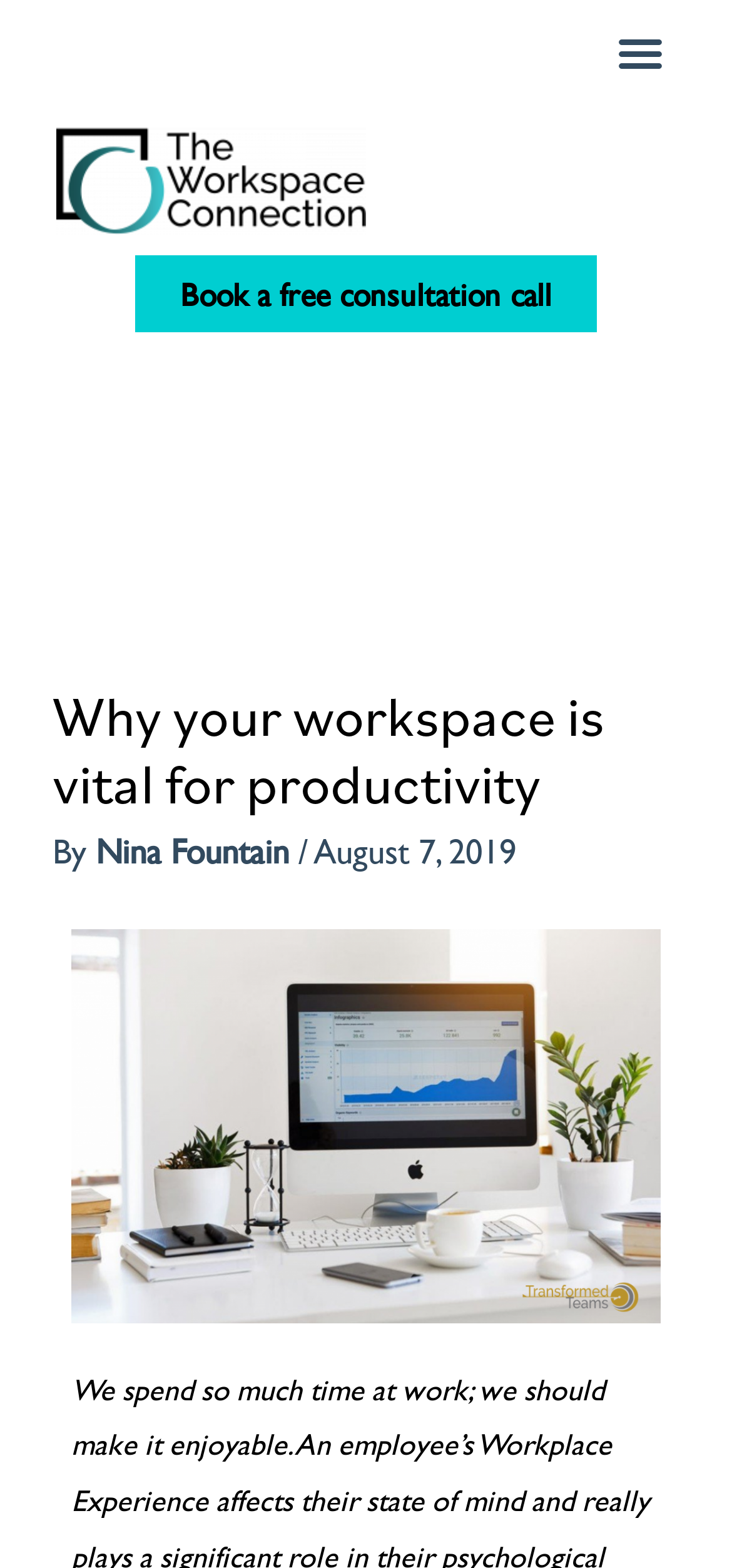Using the information in the image, could you please answer the following question in detail:
Who wrote the article?

I found the answer by examining the header section of the webpage, where I saw a link element with the text 'Nina Fountain', which is likely the author of the article.